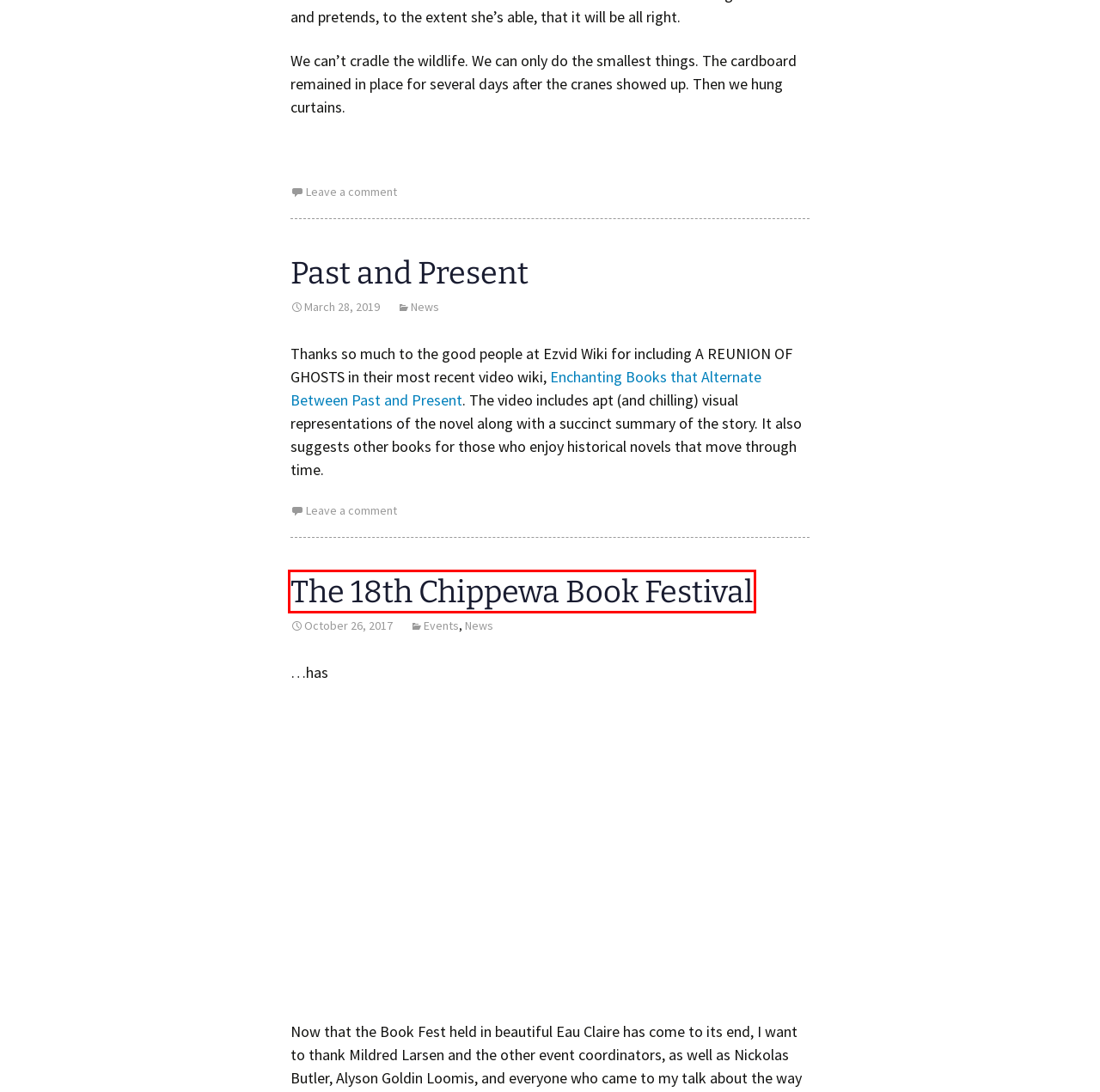Given a webpage screenshot with a red bounding box around a UI element, choose the webpage description that best matches the new webpage after clicking the element within the bounding box. Here are the candidates:
A. The 18th Chippewa Book Festival | Judith Claire Mitchell
B. A Reunion of Ghosts | Judith Claire Mitchell
C. - Ilanot Review
D. Past and Present | Judith Claire Mitchell
E. Editing Services | Judith Claire Mitchell
F. Contact Judith Claire Mitchell | Judith Claire Mitchell
G. Bio | Judith Claire Mitchell
H. The Missouri Review

A